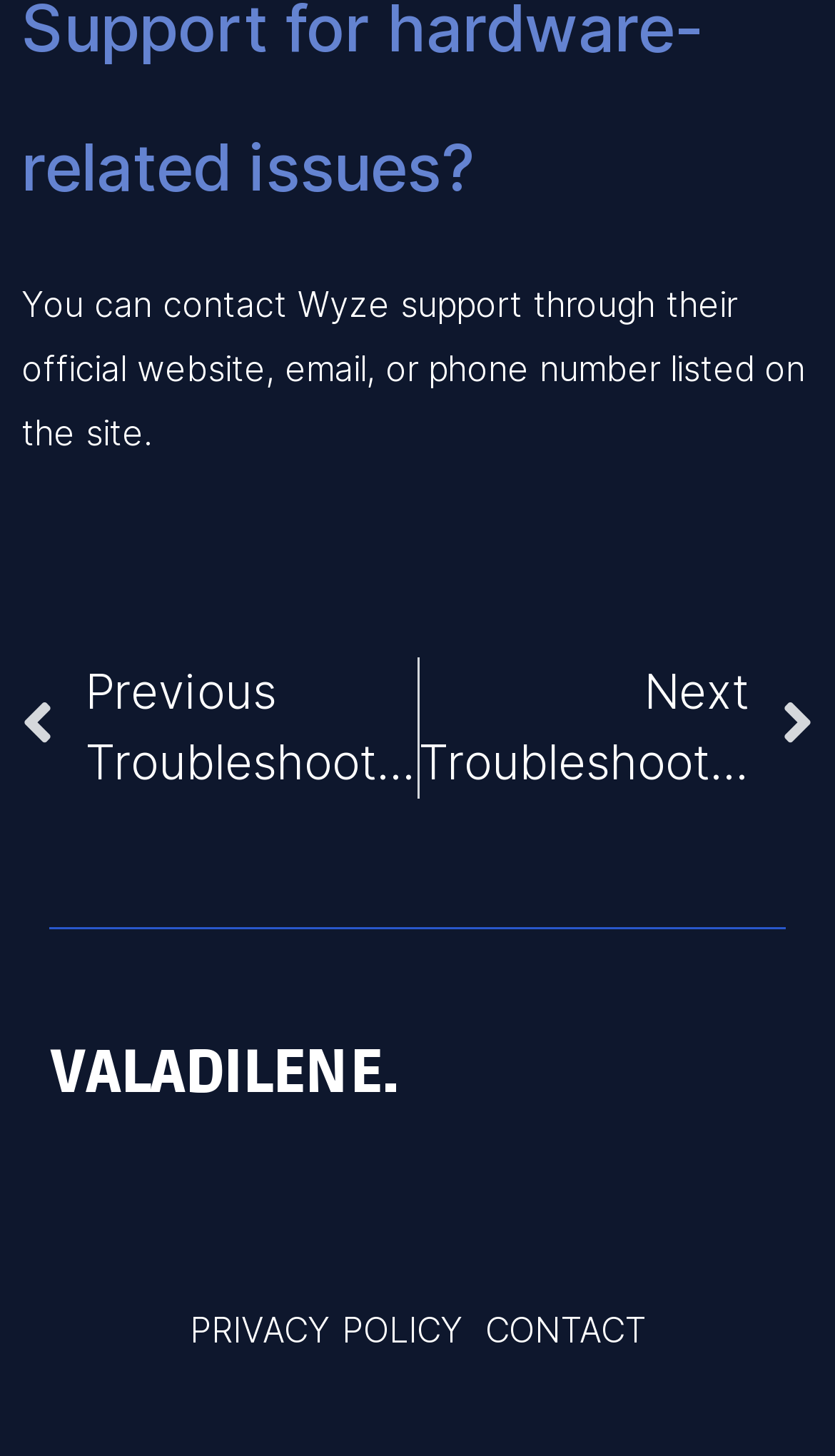What is the topic of the previous troubleshooting guide?
Please describe in detail the information shown in the image to answer the question.

The topic of the previous troubleshooting guide can be determined by reading the link element with the text 'Prev Previous Troubleshooting Guide: What To Do When Your Wyze Cam Won’t Scan QR Code'. This link is located near the top of the webpage, indicating that it is a navigation element.